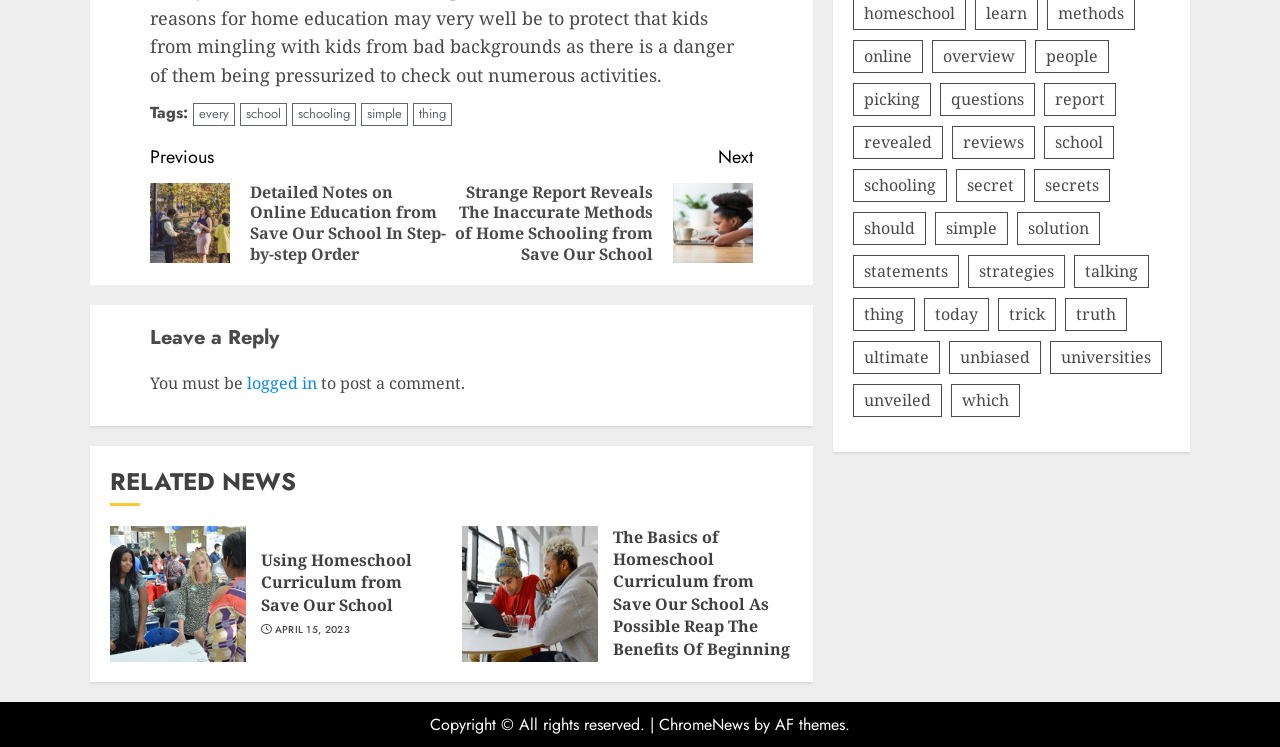What is the text of the first heading?
Using the image as a reference, answer with just one word or a short phrase.

Continue Reading